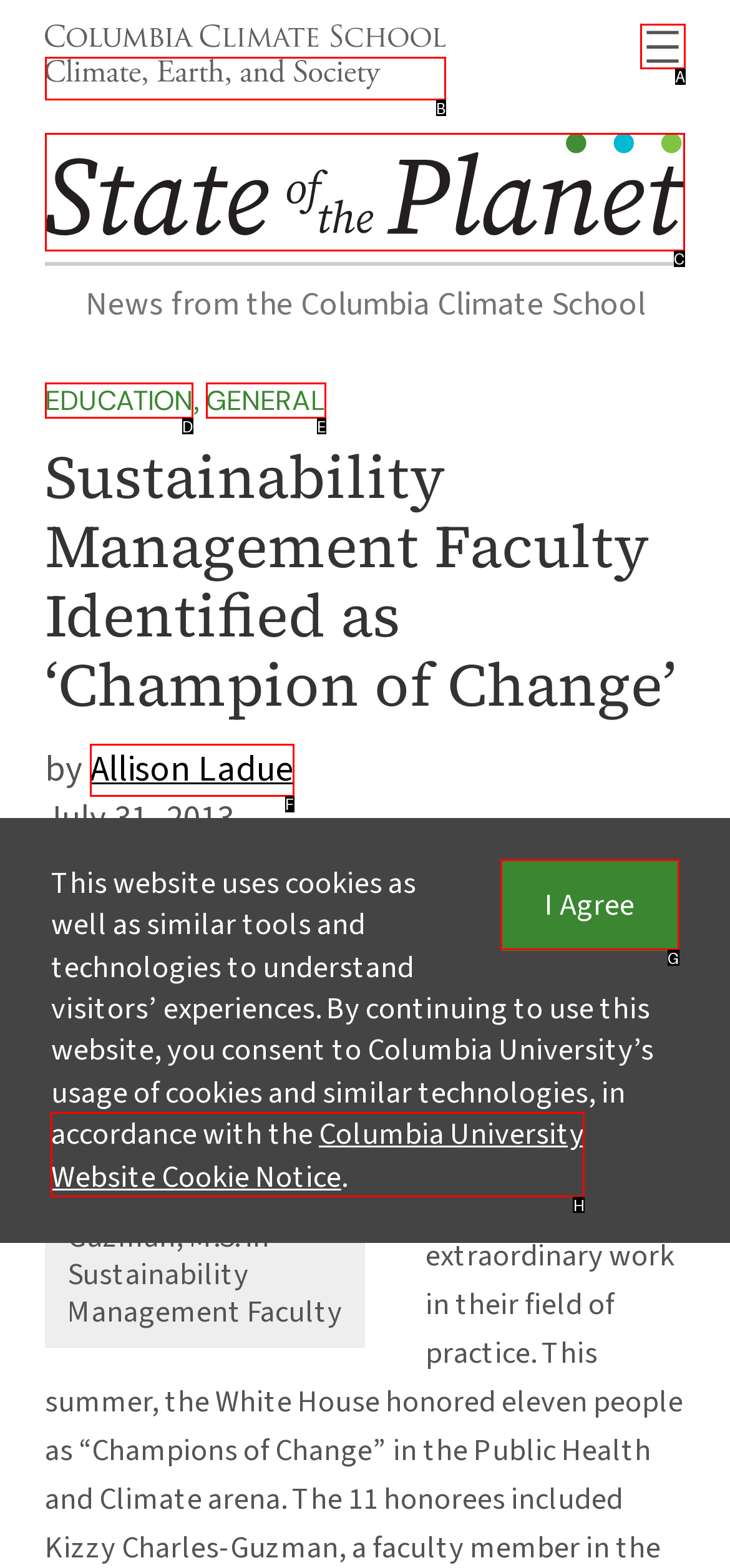Choose the correct UI element to click for this task: Visit the State of the Planet webpage Answer using the letter from the given choices.

C